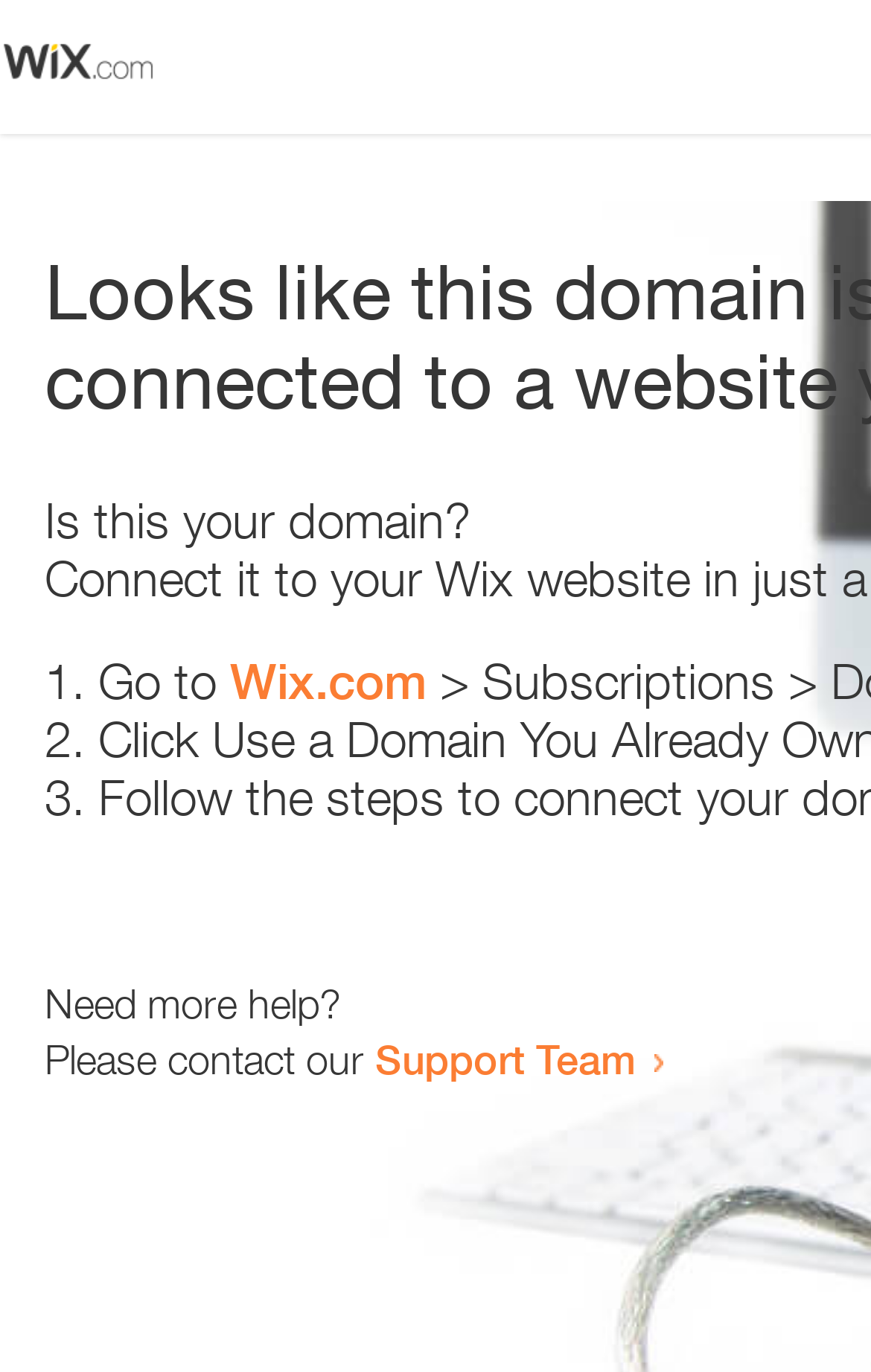How many links are present on the webpage?
Answer with a single word or phrase, using the screenshot for reference.

2